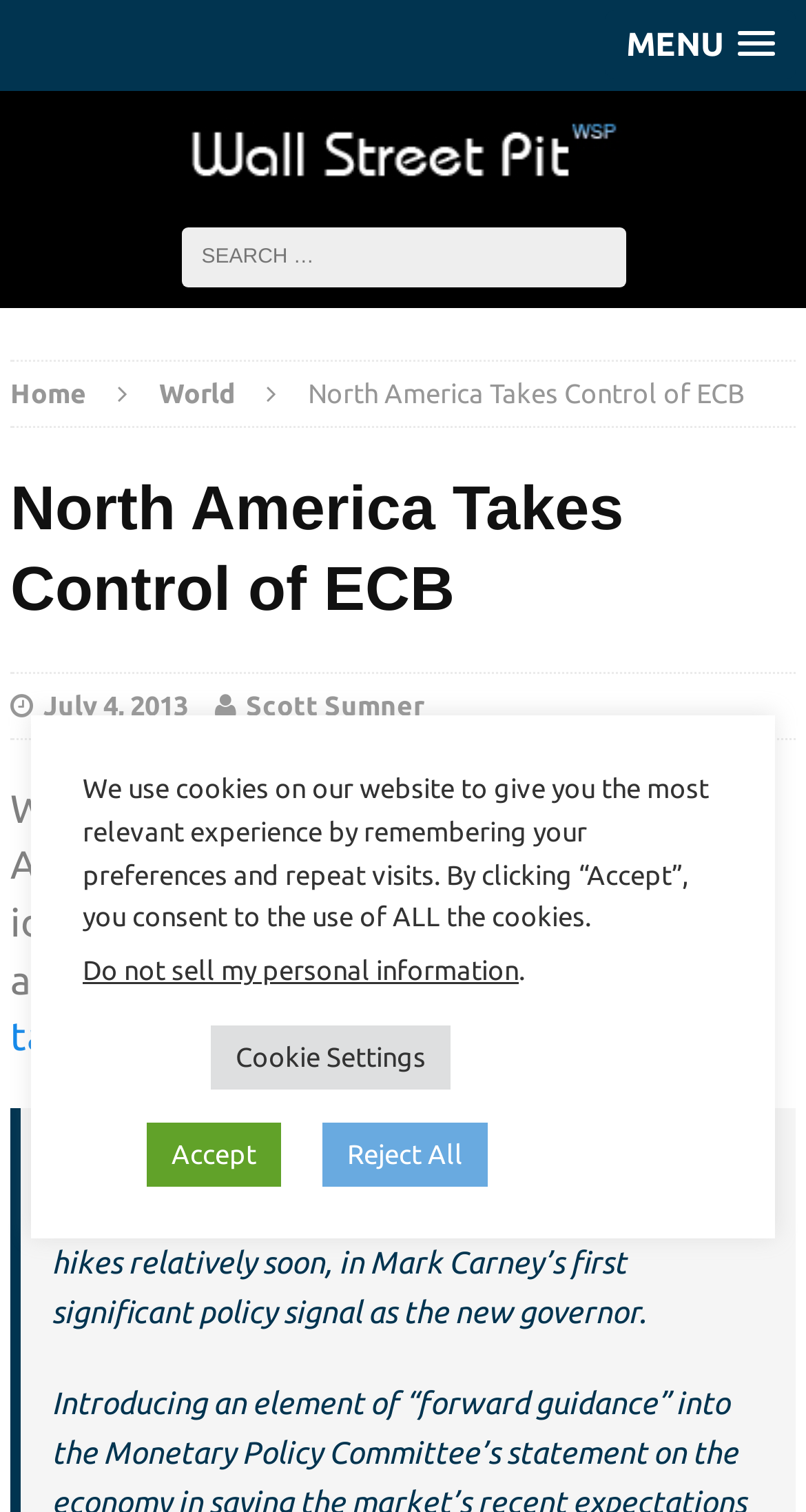What is the topic of the article?
Please provide a single word or phrase based on the screenshot.

ECB and interest rates